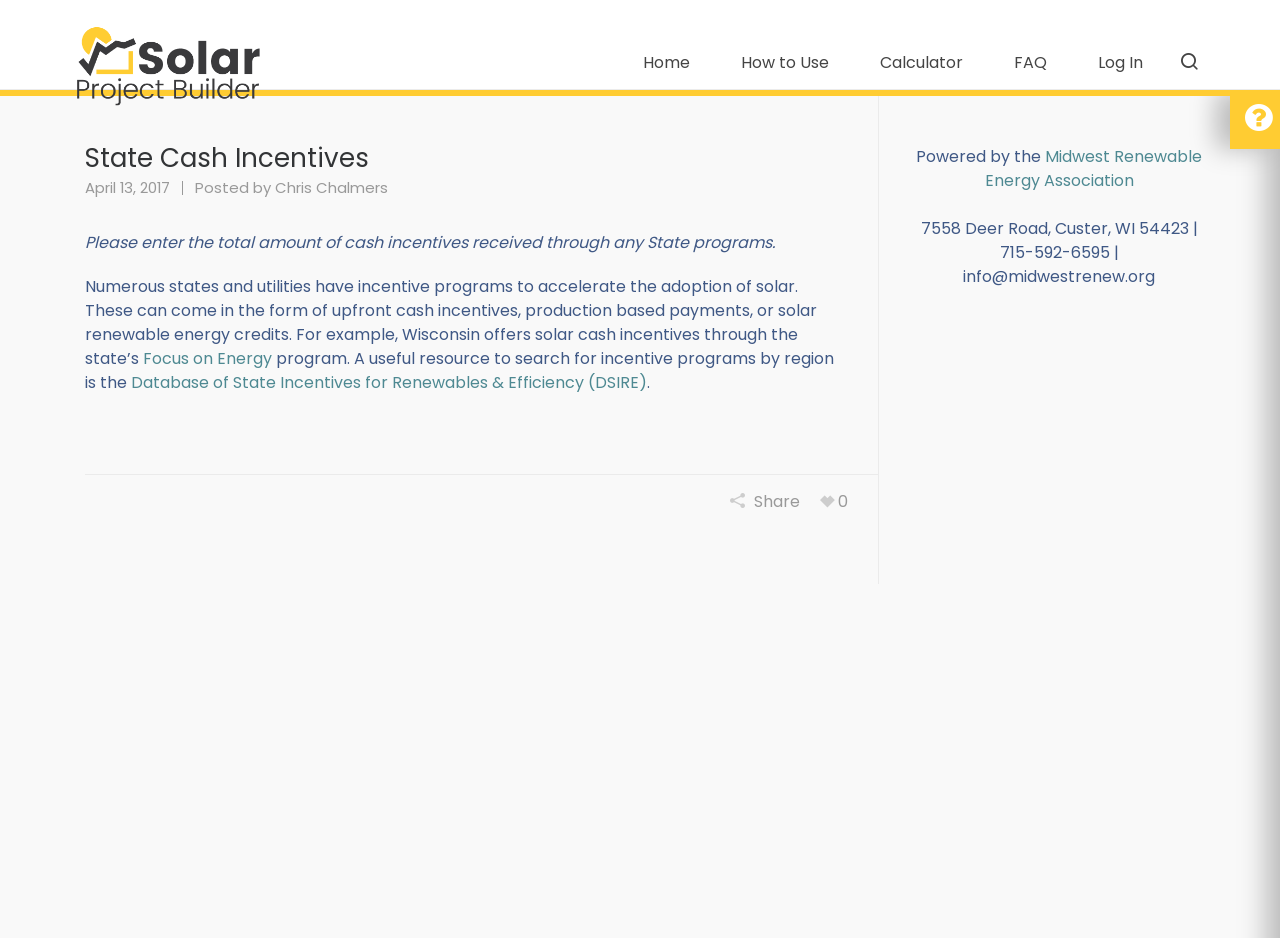Please identify the bounding box coordinates of where to click in order to follow the instruction: "Log in".

[0.838, 0.016, 0.912, 0.112]